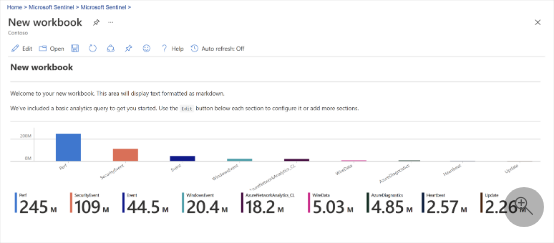What is the unit of measurement for the labeled values?
Based on the image, provide your answer in one word or phrase.

Millions